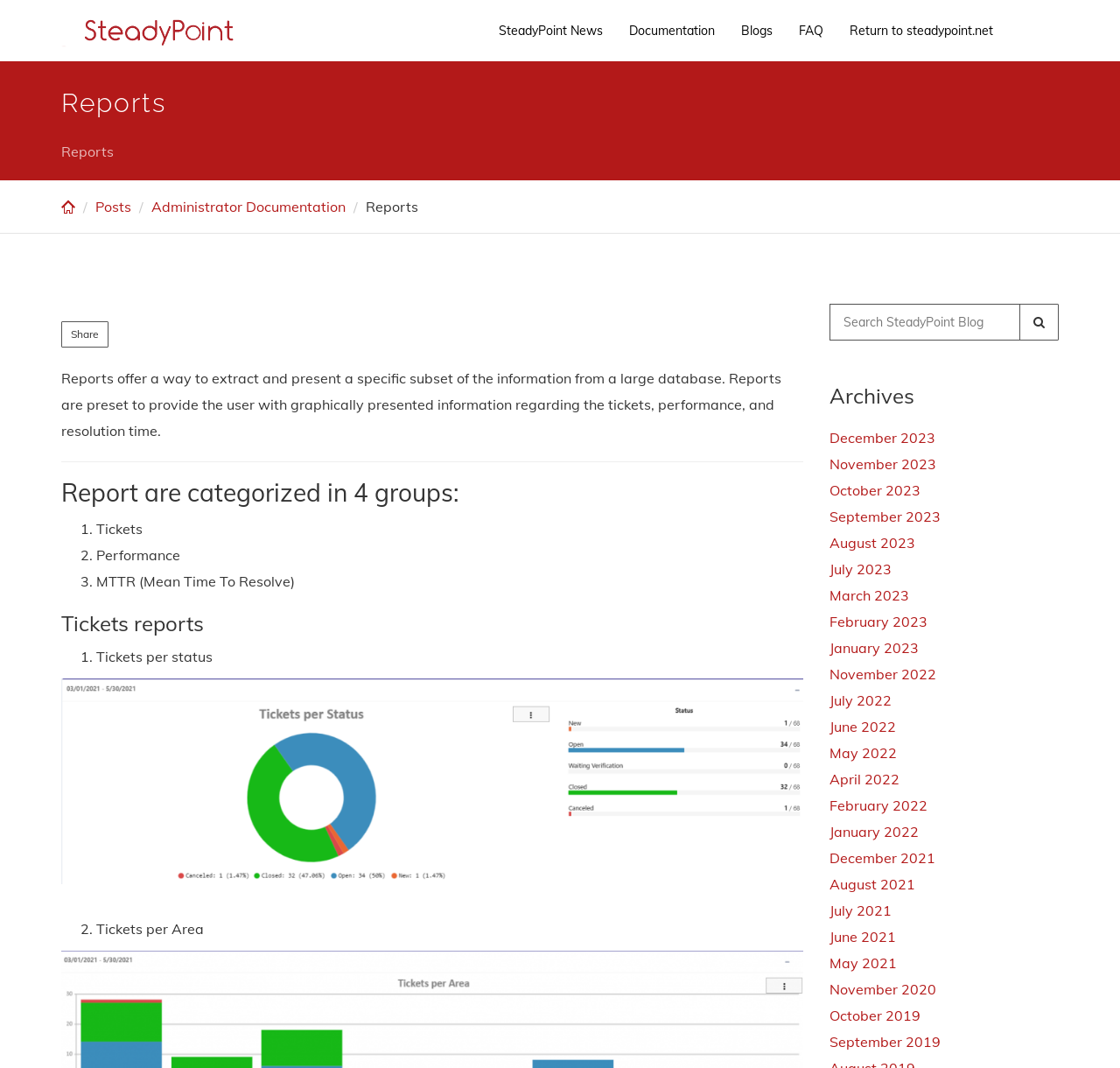Please identify the bounding box coordinates of the element I need to click to follow this instruction: "Search for reports".

[0.74, 0.284, 0.911, 0.319]